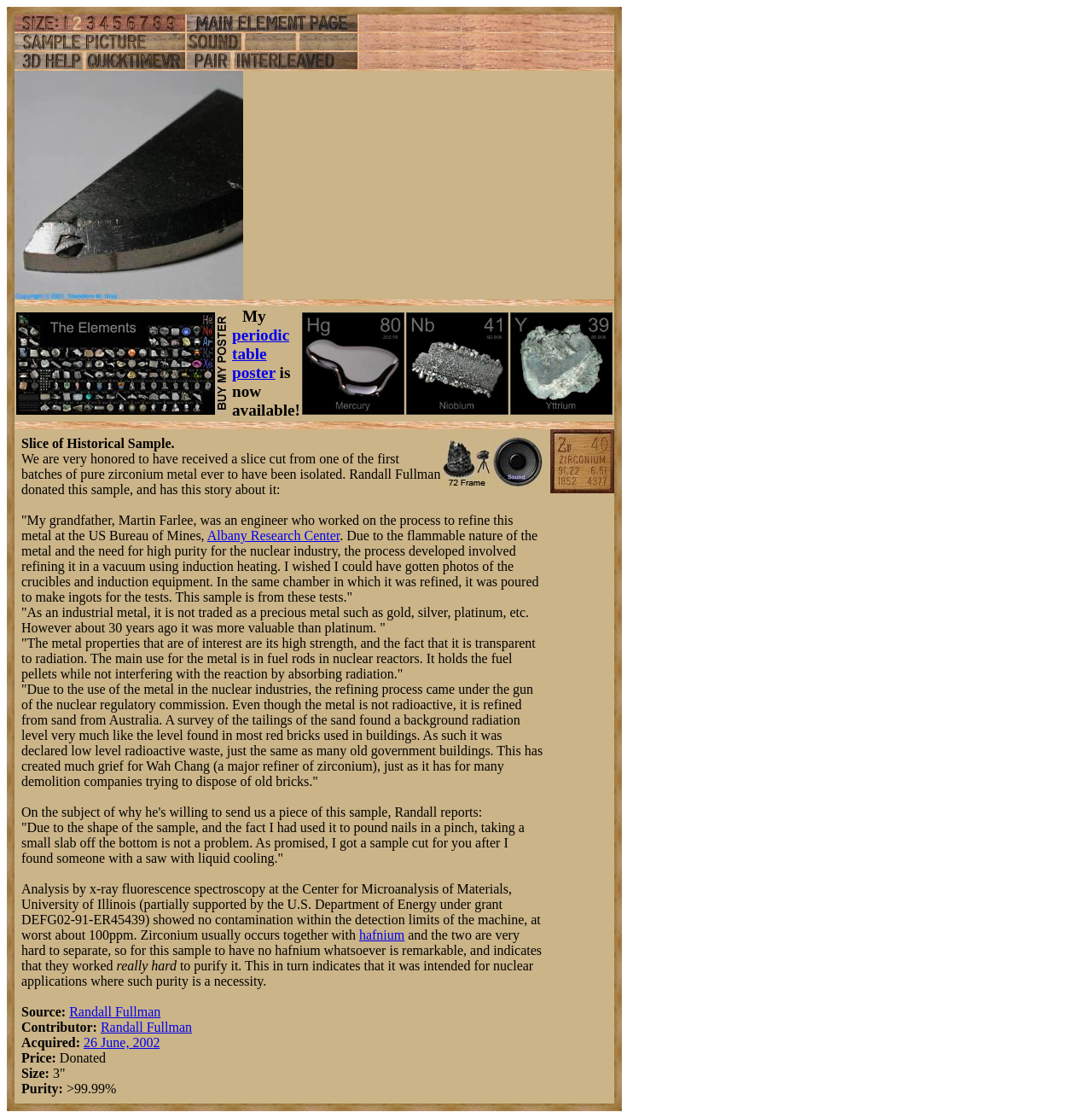Locate the bounding box coordinates of the segment that needs to be clicked to meet this instruction: "View the image of the zirconium slice".

[0.013, 0.063, 0.223, 0.268]